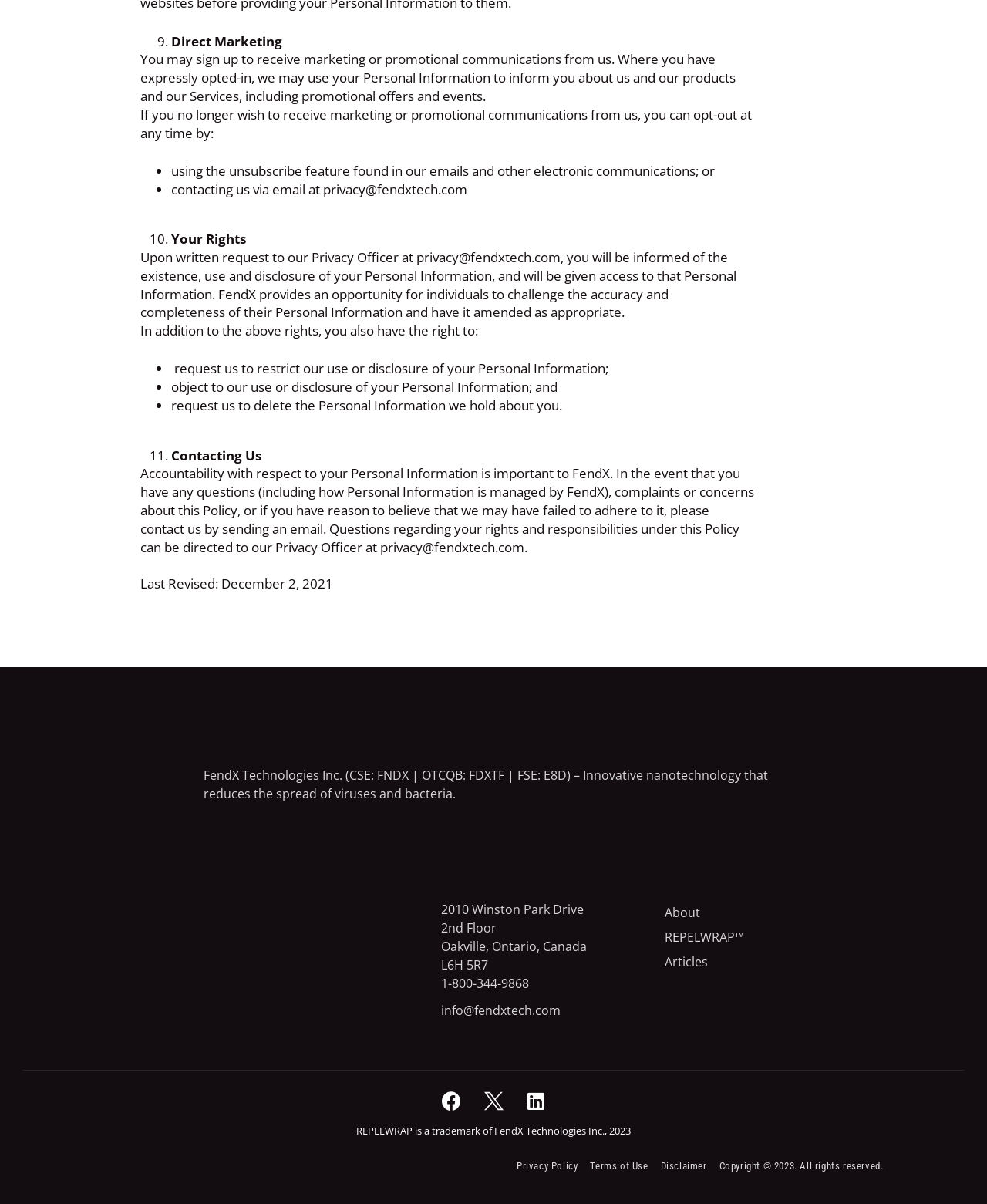Could you find the bounding box coordinates of the clickable area to complete this instruction: "View Facebook page"?

[0.438, 0.898, 0.477, 0.931]